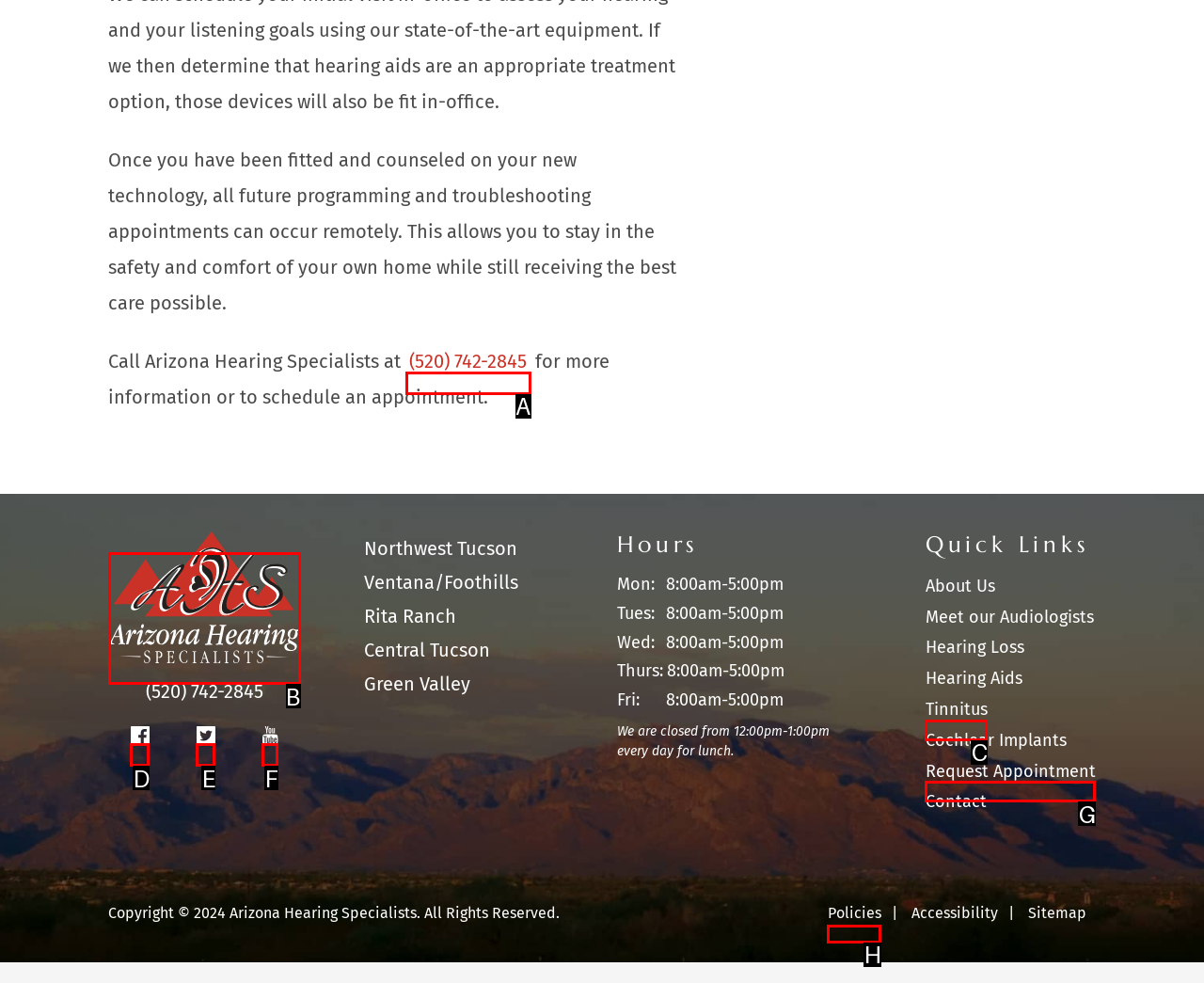Tell me which element should be clicked to achieve the following objective: Call the office
Reply with the letter of the correct option from the displayed choices.

A